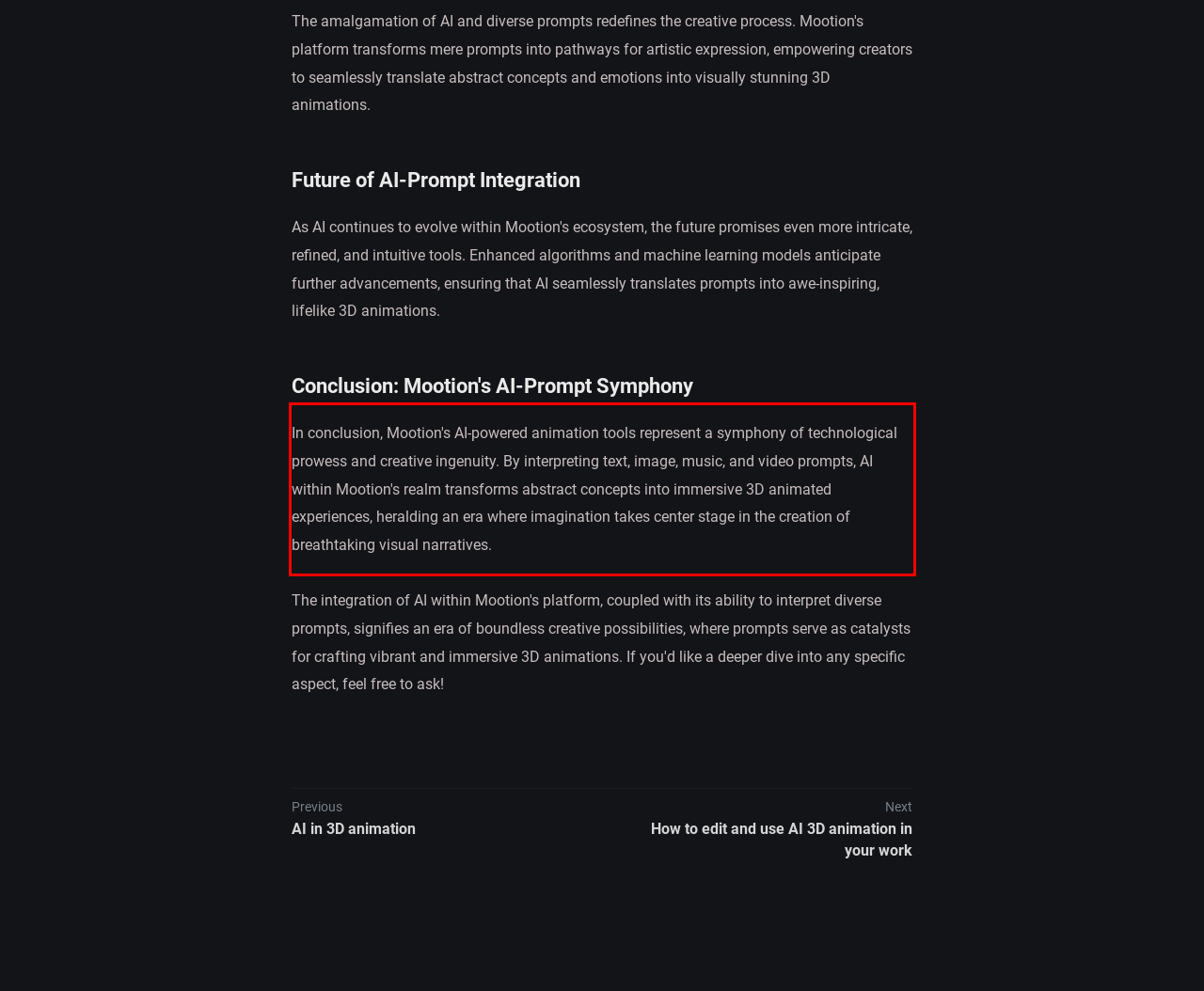Identify the text inside the red bounding box in the provided webpage screenshot and transcribe it.

In conclusion, Mootion's AI-powered animation tools represent a symphony of technological prowess and creative ingenuity. By interpreting text, image, music, and video prompts, AI within Mootion's realm transforms abstract concepts into immersive 3D animated experiences, heralding an era where imagination takes center stage in the creation of breathtaking visual narratives.